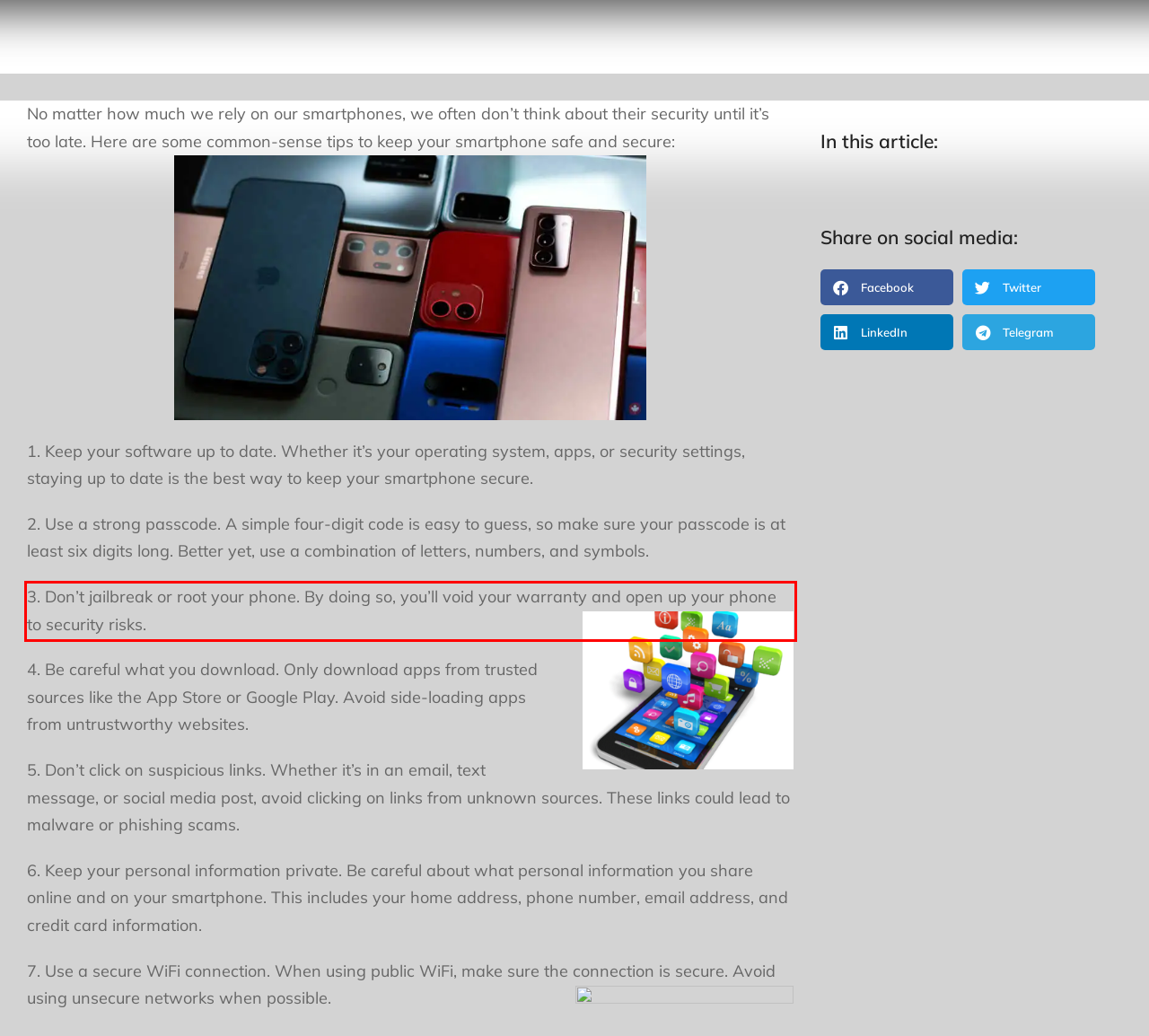Identify the text within the red bounding box on the webpage screenshot and generate the extracted text content.

3. Don’t jailbreak or root your phone. By doing so, you’ll void your warranty and open up your phone to security risks.